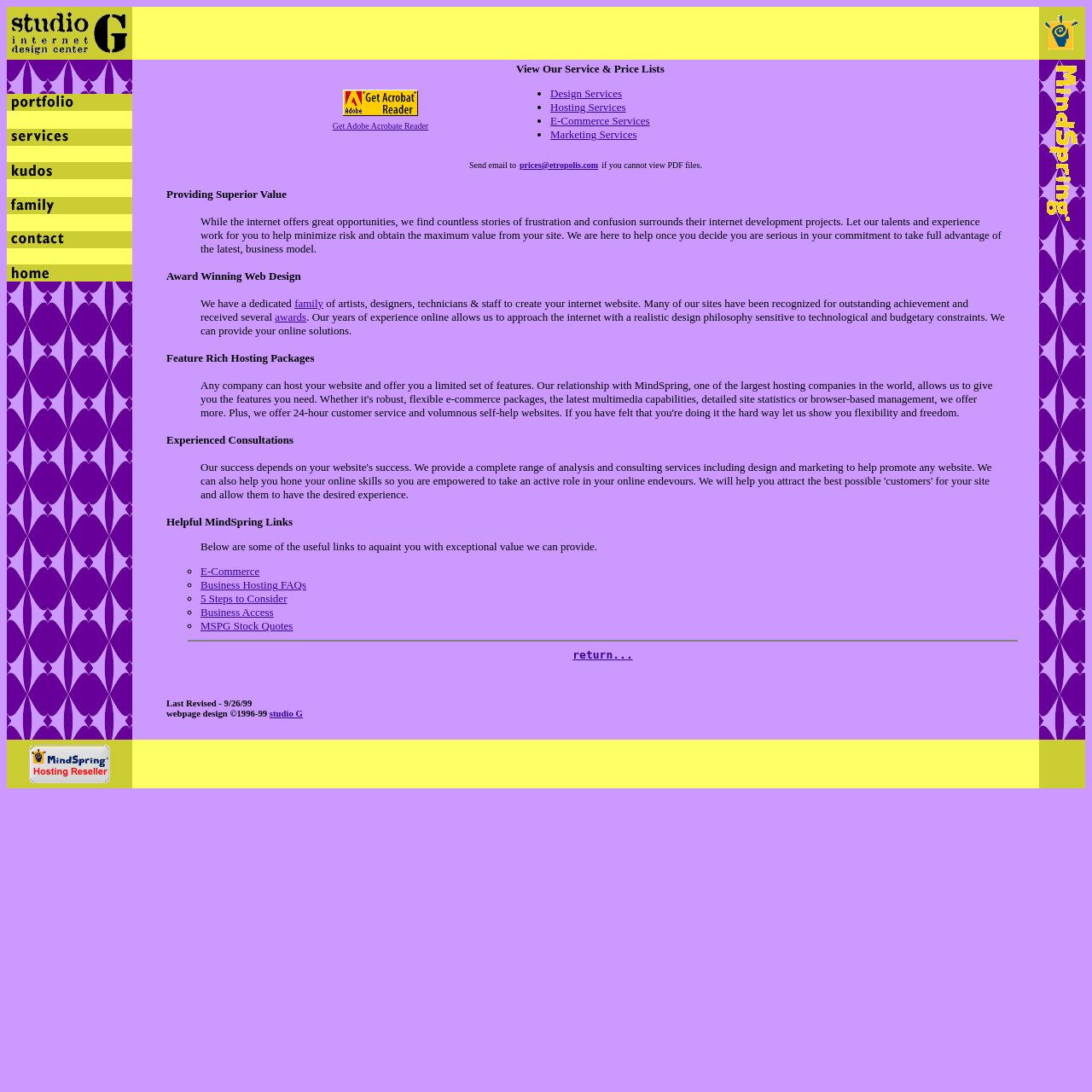Determine the bounding box coordinates for the area that needs to be clicked to fulfill this task: "get Adobe Acrobat Reader". The coordinates must be given as four float numbers between 0 and 1, i.e., [left, top, right, bottom].

[0.304, 0.1, 0.392, 0.12]